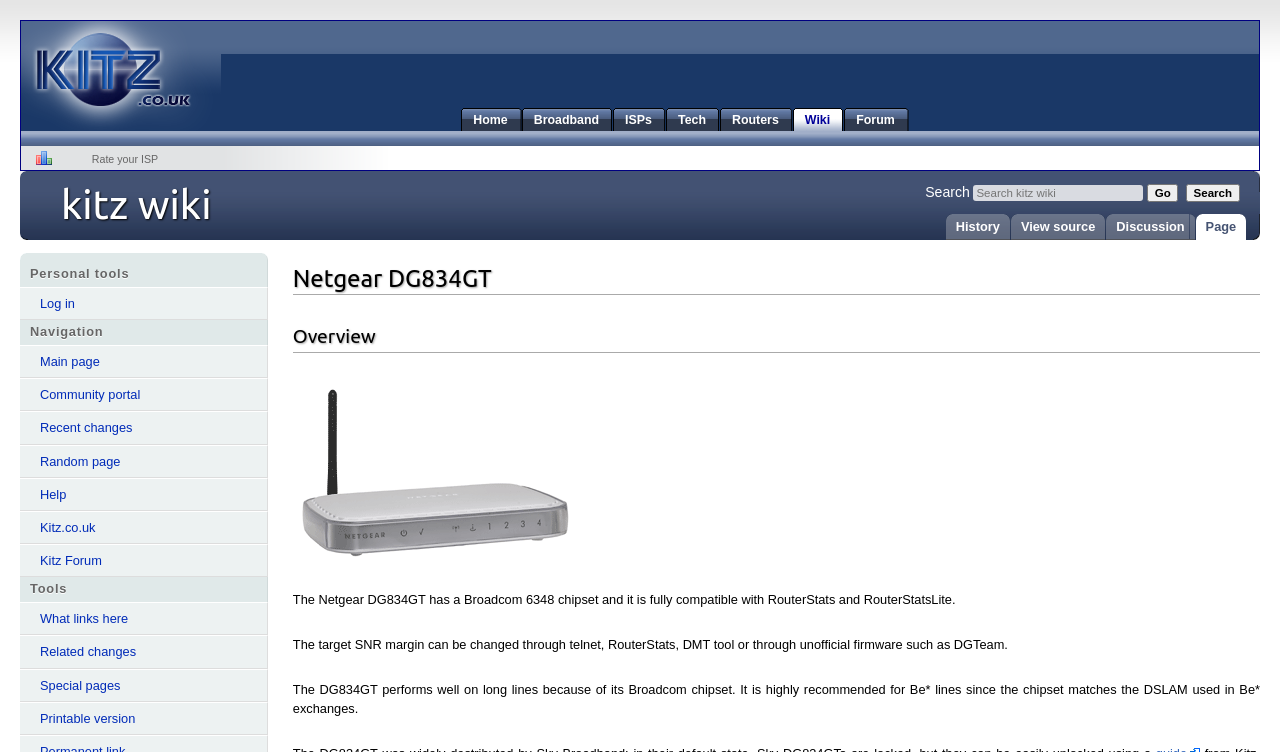Show the bounding box coordinates of the region that should be clicked to follow the instruction: "Search for something."

[0.76, 0.247, 0.893, 0.268]